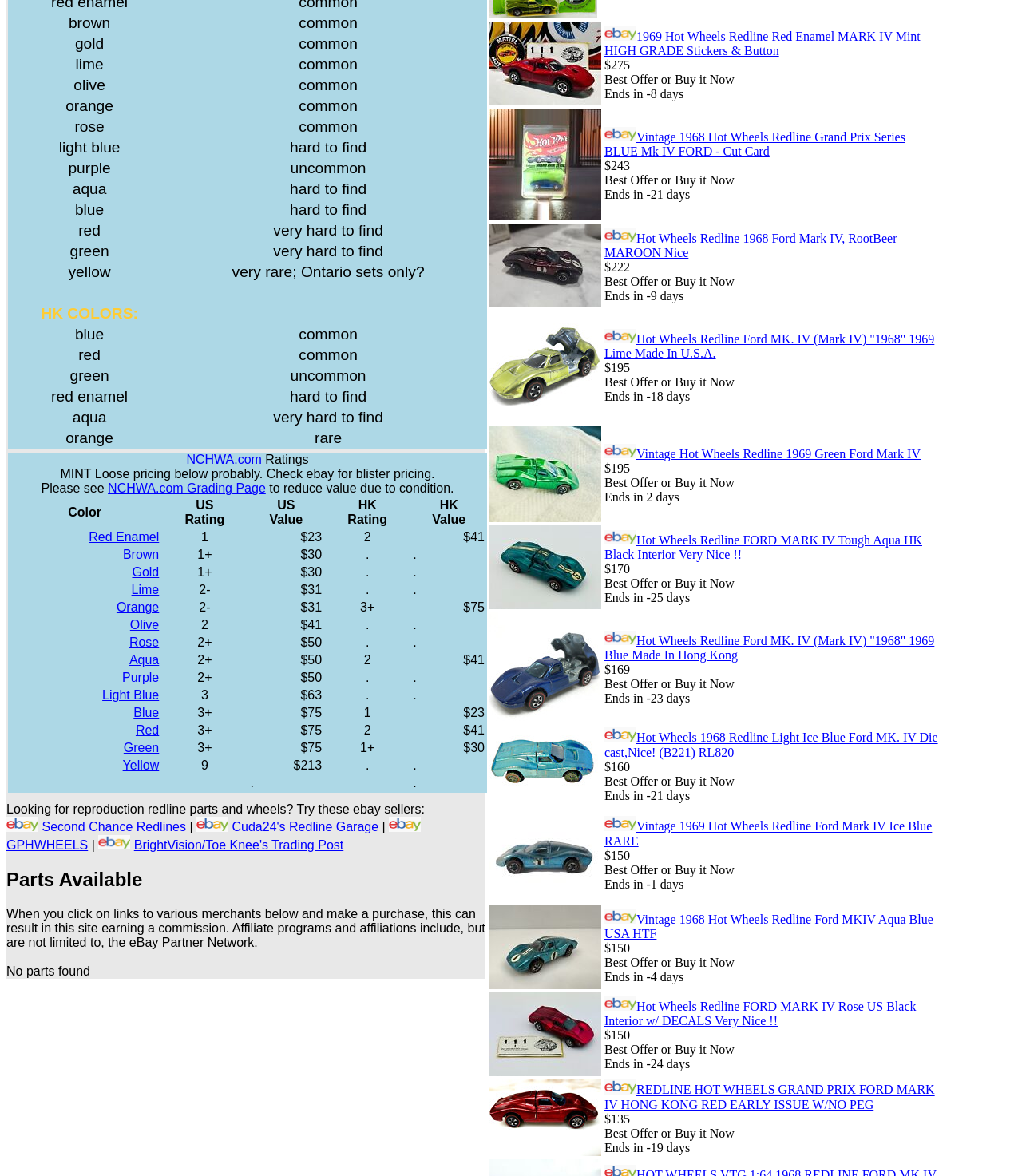Return the bounding box coordinates of the UI element that corresponds to this description: "Yellow". The coordinates must be given as four float numbers in the range of 0 and 1, [left, top, right, bottom].

[0.12, 0.645, 0.156, 0.657]